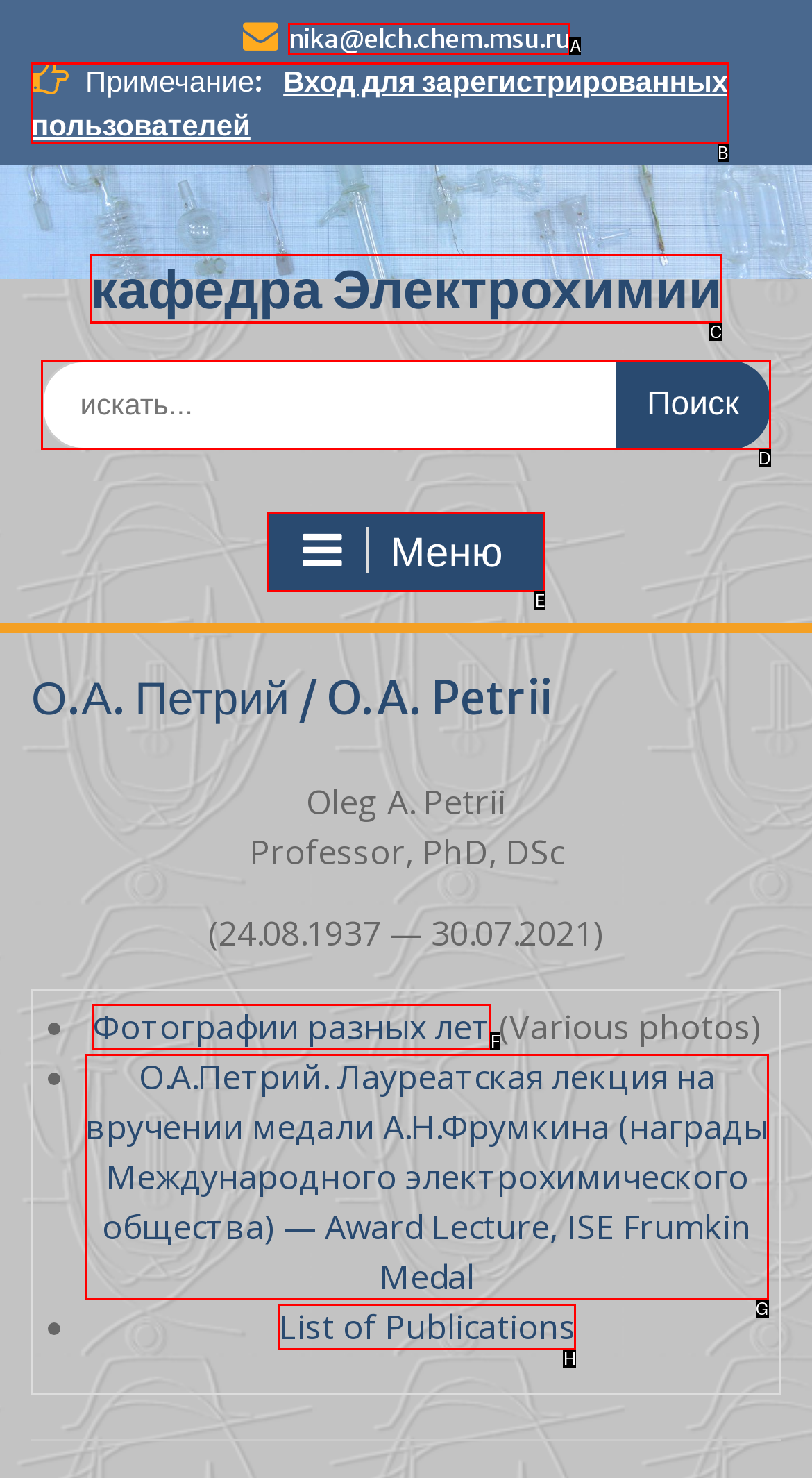For the task: Search for something, specify the letter of the option that should be clicked. Answer with the letter only.

D